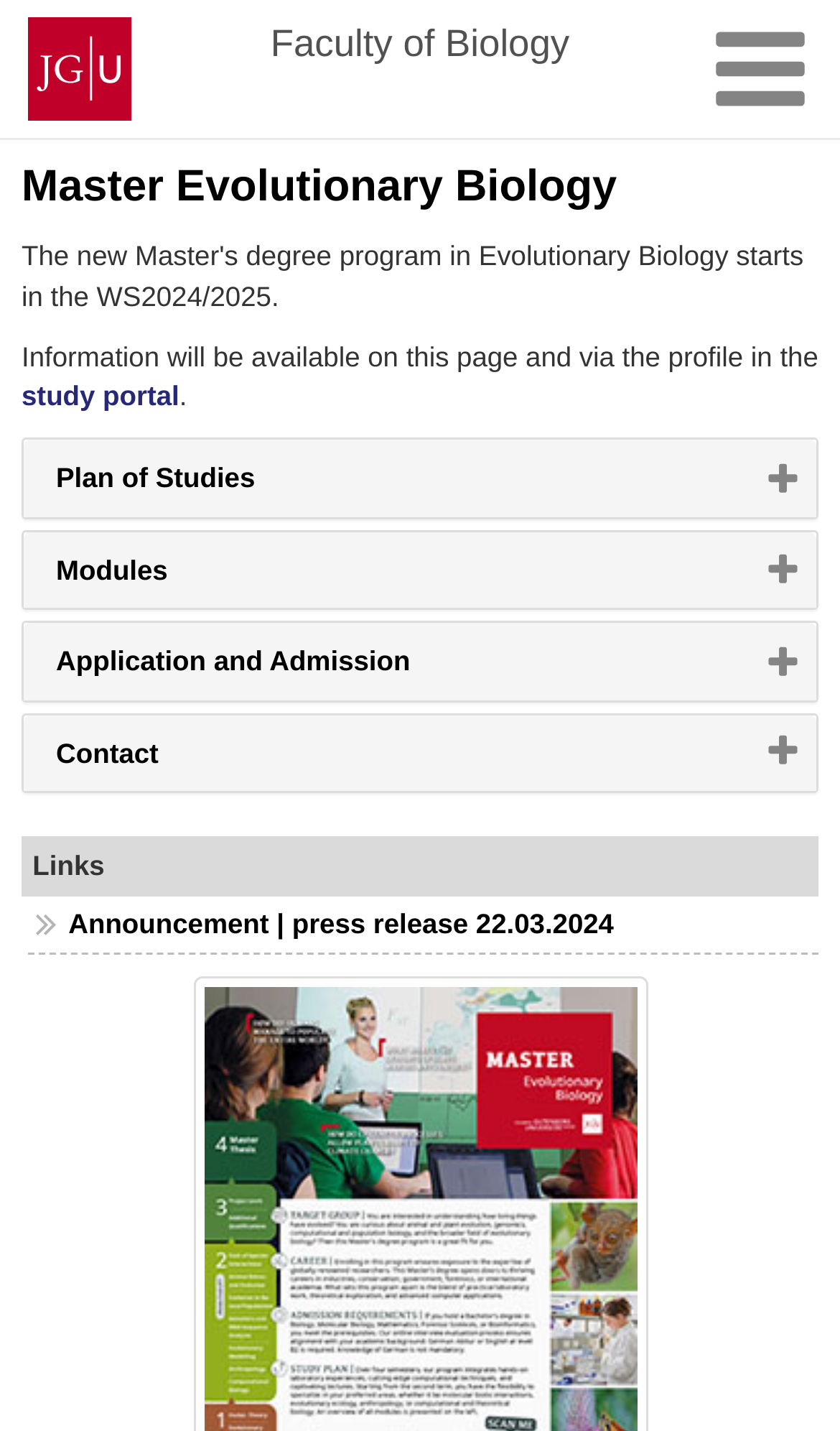Identify the bounding box coordinates for the UI element mentioned here: "Faculty of Biology". Provide the coordinates as four float values between 0 and 1, i.e., [left, top, right, bottom].

[0.193, 0.012, 0.807, 0.05]